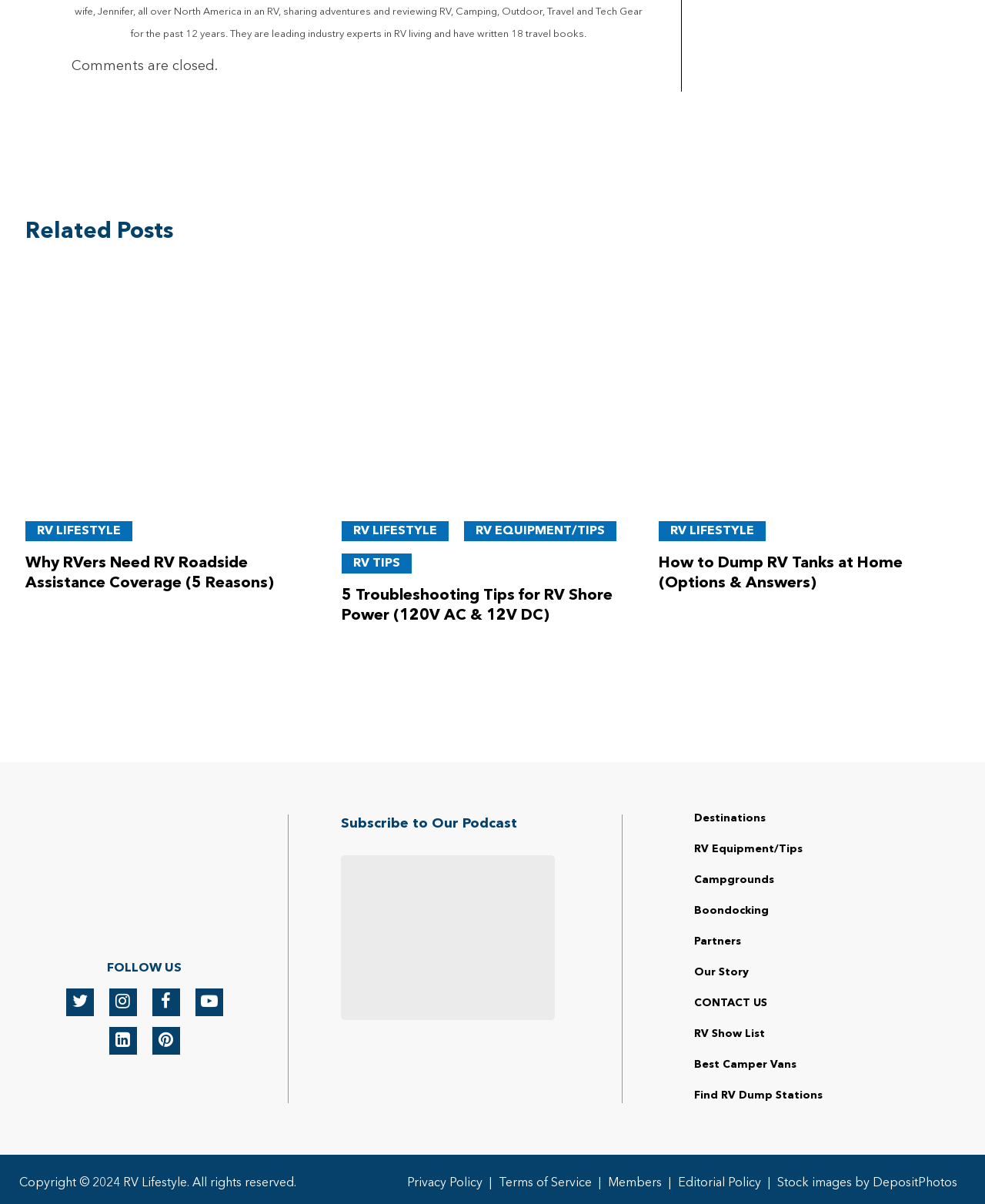Locate the bounding box coordinates of the item that should be clicked to fulfill the instruction: "View '5 Troubleshooting Tips for RV Shore Power (120V AC & 12V DC)'".

[0.347, 0.238, 0.812, 0.25]